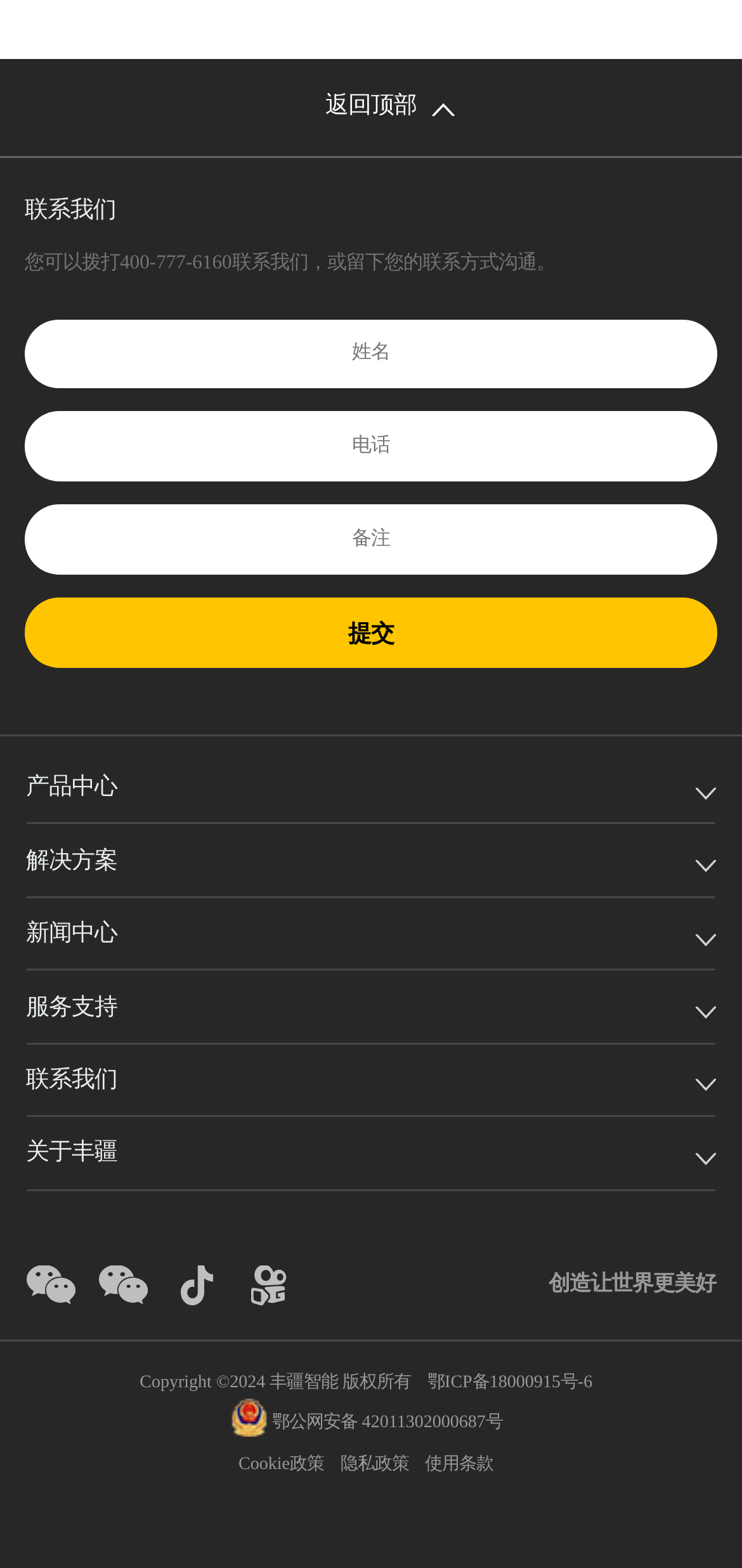What is the last menu item?
Analyze the image and deliver a detailed answer to the question.

The last menu item can be found in the list of static texts, which are '产品中心', '解决方案', '新闻中心', '服务支持', '联系我们', and '关于丰疆'.